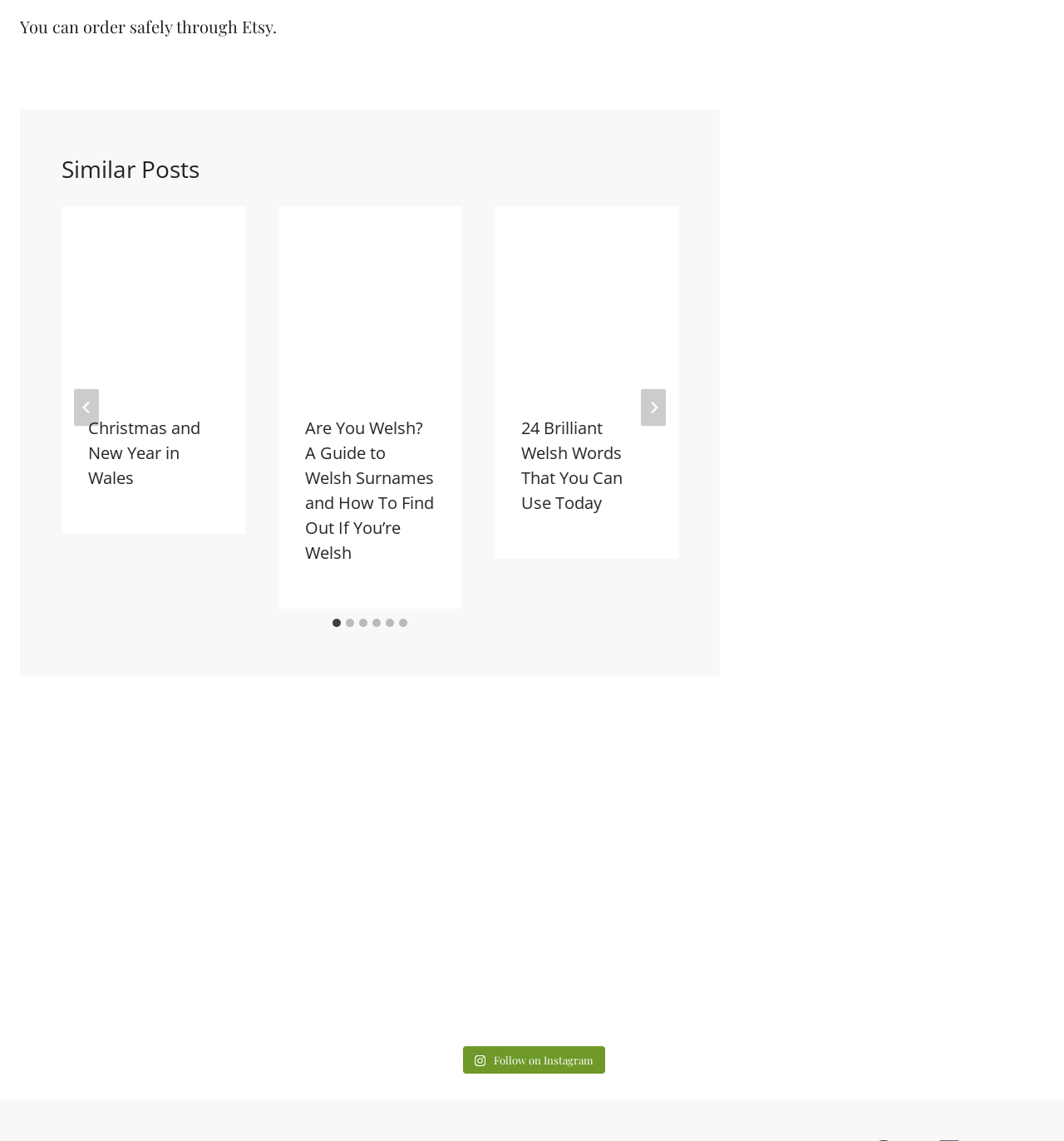Determine the bounding box coordinates for the clickable element to execute this instruction: "Click the 'Next' button". Provide the coordinates as four float numbers between 0 and 1, i.e., [left, top, right, bottom].

[0.602, 0.341, 0.626, 0.374]